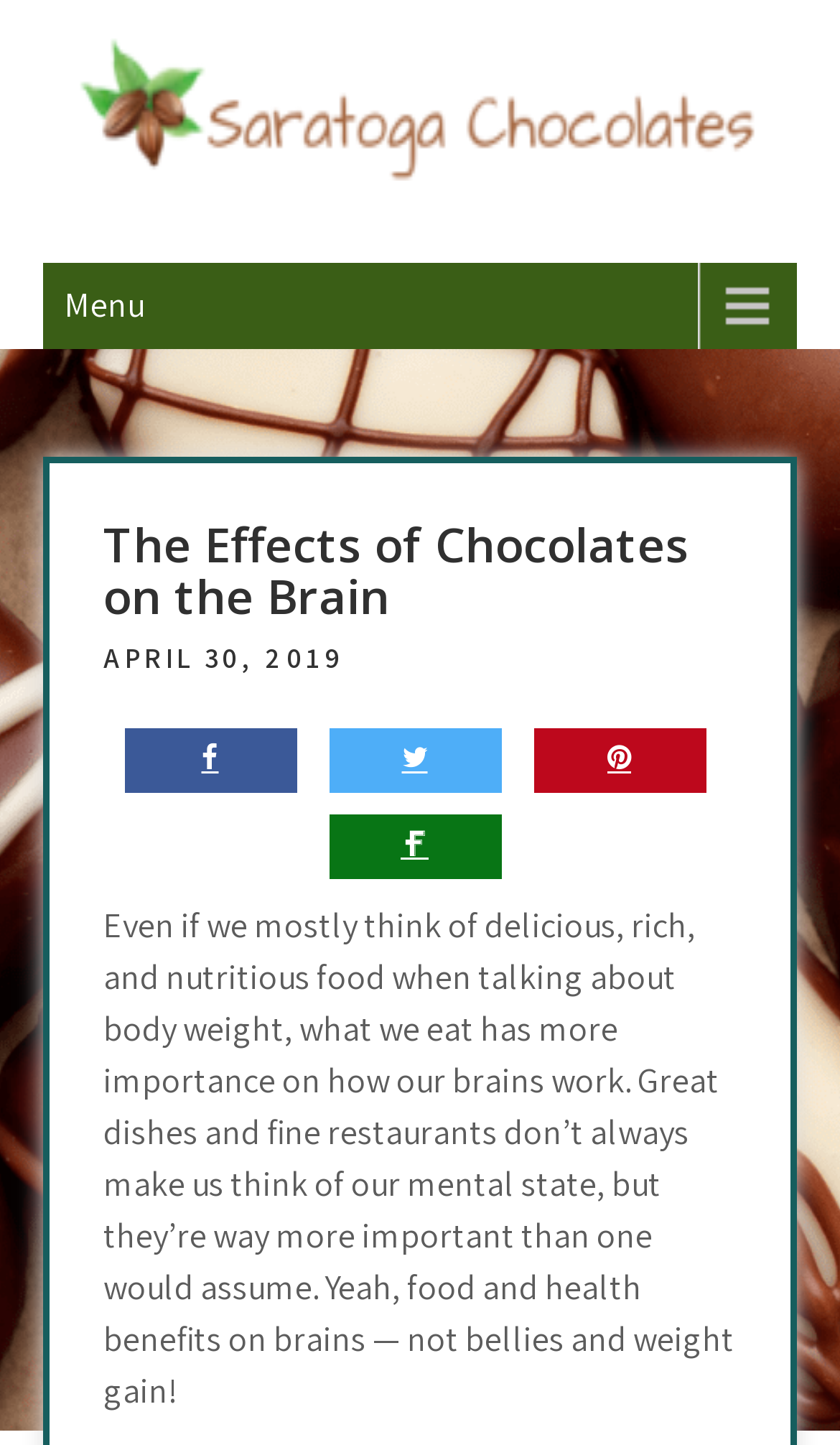Generate an in-depth caption that captures all aspects of the webpage.

The webpage is about the effects of chocolates on the brain, specifically from Saratoga Chocolates. At the top-left corner, there is a link to "Skip to content". Below it, there is a logo of Saratoga Chocolates, which is an image with a link to the same name. Next to the logo, there is a heading "SARATOGA CHOCOLATES" with a link to the same name. 

On the top-right corner, there is a link to "Menu". Below the logo and the heading, there is a header section that contains a heading "The Effects of Chocolates on the Brain" and a static text "APRIL 30, 2019" indicating the date of the article. 

Below the header section, there are four social media links represented by icons, including Facebook, Twitter, Instagram, and Pinterest. 

The main content of the webpage is a paragraph of text that discusses the importance of food on brain function, highlighting that what we eat has a significant impact on our mental state, and that great dishes and fine restaurants can have a more significant effect on our brains than we assume.